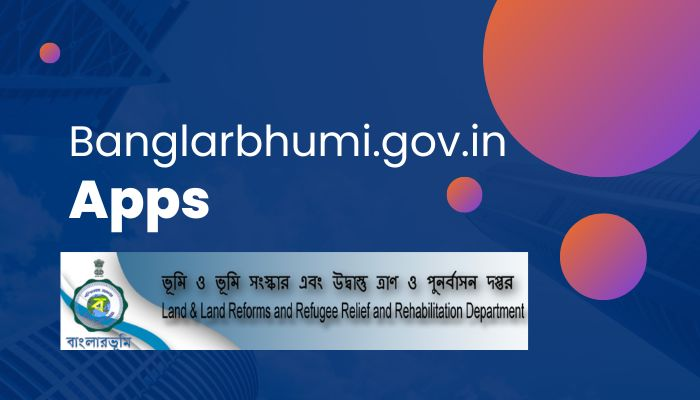Please study the image and answer the question comprehensively:
What is the language of the official designation?

The official designation of the Land and Land Reforms and Refugee Relief and Rehabilitation Department, Government of West Bengal, is presented in both Bengali and English, indicating that the website caters to users who speak either language.